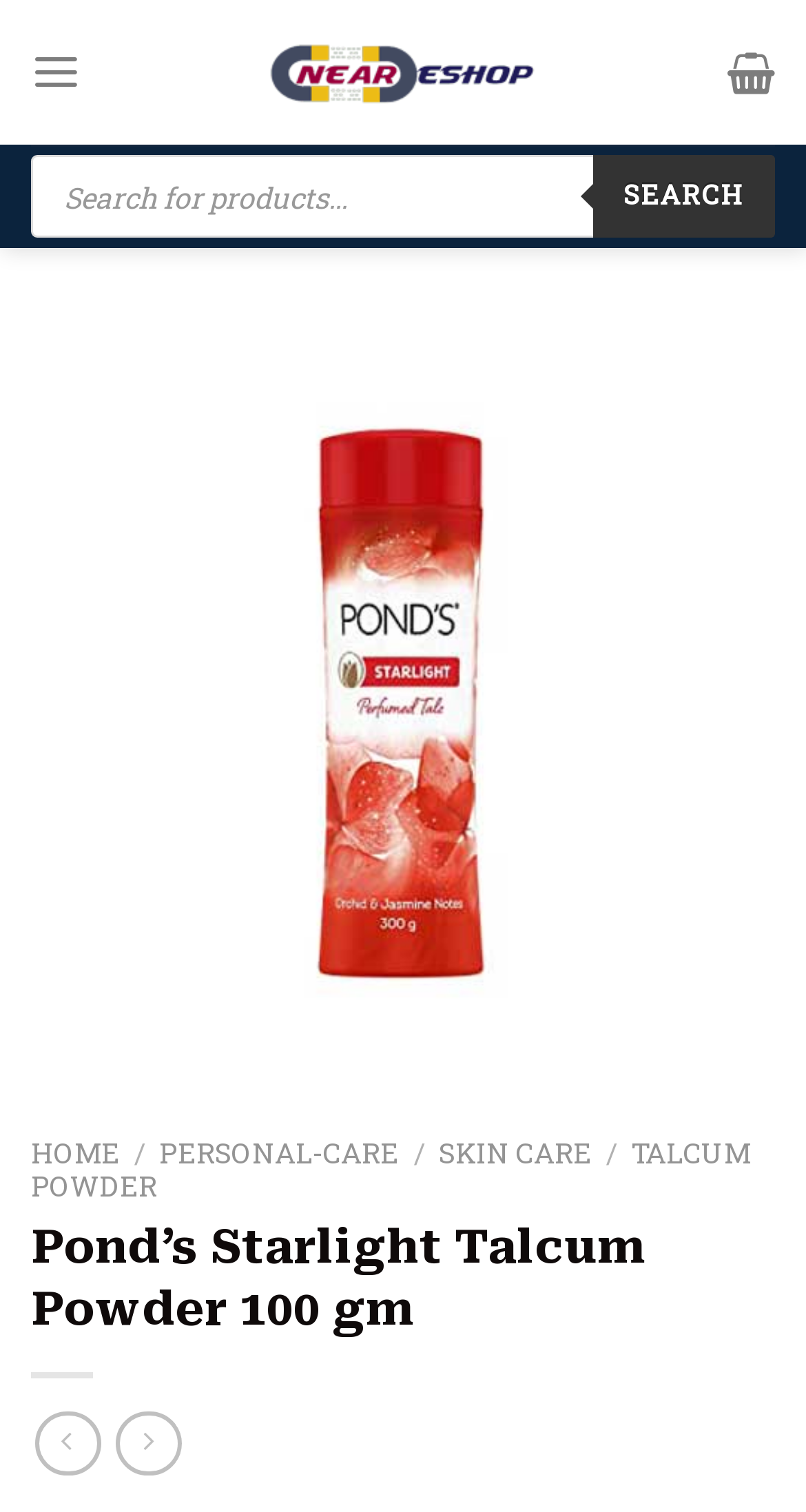Identify the bounding box coordinates of the HTML element based on this description: "Gary Cripps".

None